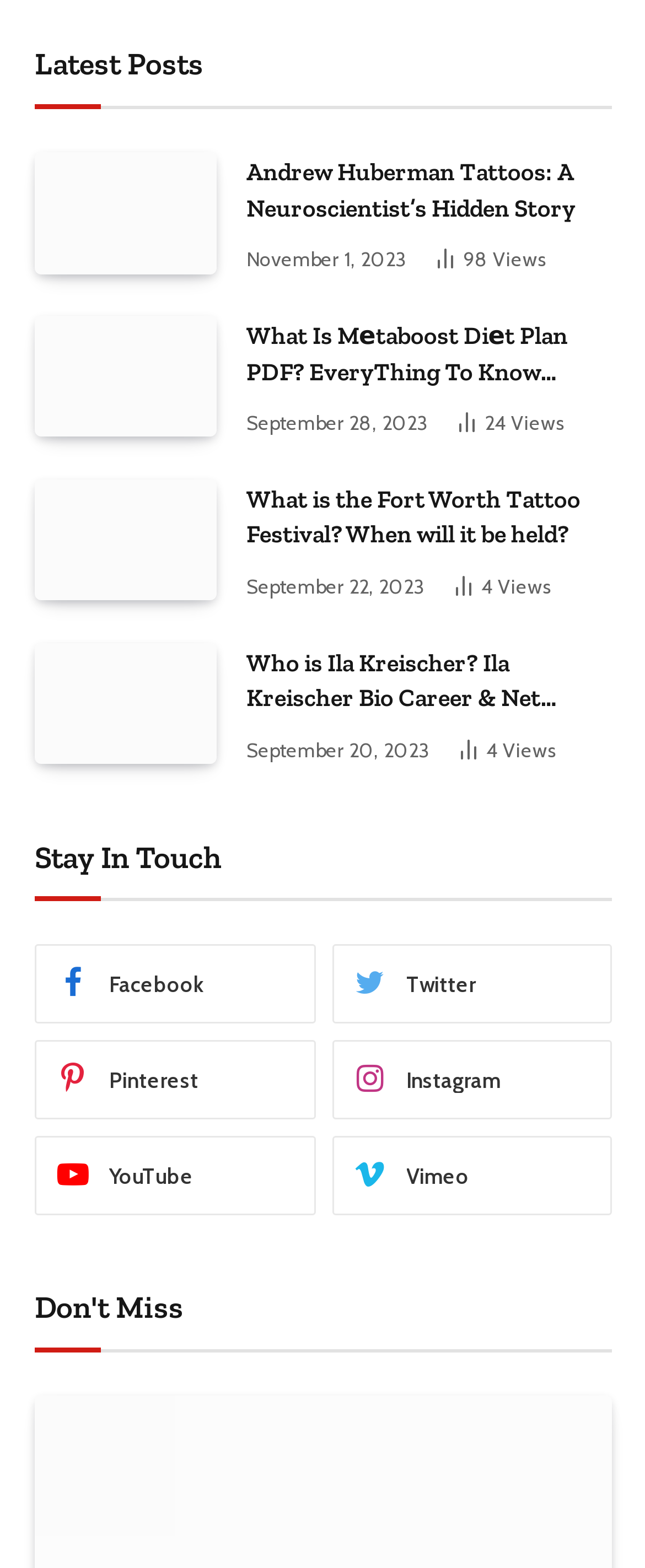What is the date of the most recent article on this webpage?
Please describe in detail the information shown in the image to answer the question.

The webpage lists multiple articles, and each article has a date associated with it. The most recent article has a date of November 1, 2023, which is the latest date among all the articles listed.